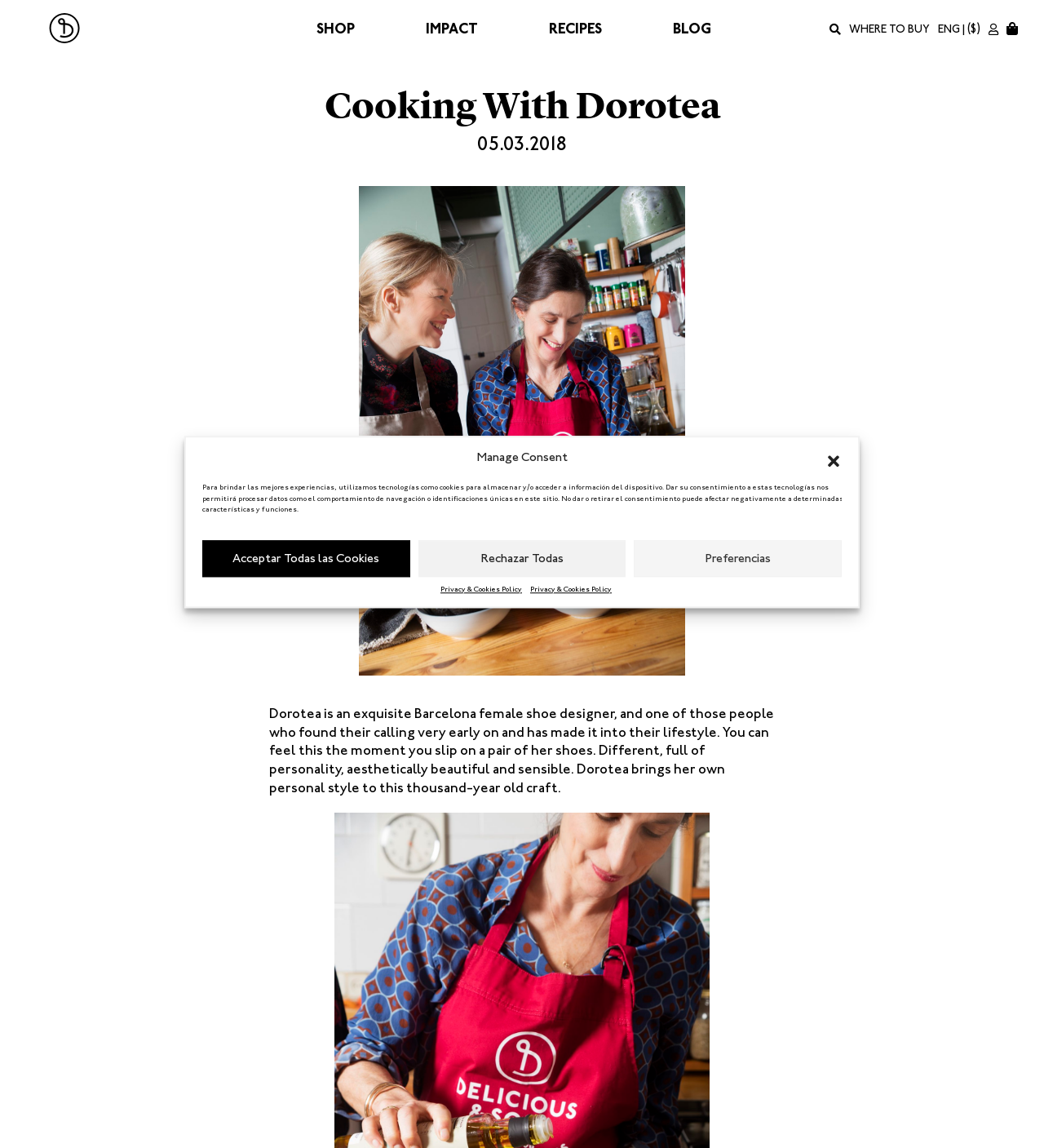Describe all significant elements and features of the webpage.

This webpage is about cooking with Dorotea Valls Adler, featuring her home and four easy recipes using Delicious & Sons products. At the top left corner, there is a small image and a link. Below it, there is a navigation menu with links to "SHOP", "IMPACT", "RECIPES", "BLOG", and "WHERE TO BUY". To the right of the navigation menu, there are three small figures.

The main content of the webpage is divided into two sections. The top section has a heading "Cooking With Dorotea" and a date "05.03.2018" below it. Below the date, there is a large image of Dorotea, with a description of her as a Barcelona female shoe designer, highlighting her personal style and craftsmanship.

At the top right corner, there is a dialog box for managing consent, which can be closed by clicking the "Close dialog" button. Inside the dialog box, there is a paragraph explaining the use of technologies like cookies to store and access device information. Below the paragraph, there are three buttons: "Acceptar Todas las Cookies", "Rechazar Todas", and "Preferencias". There are also two links to the "Privacy & Cookies Policy".